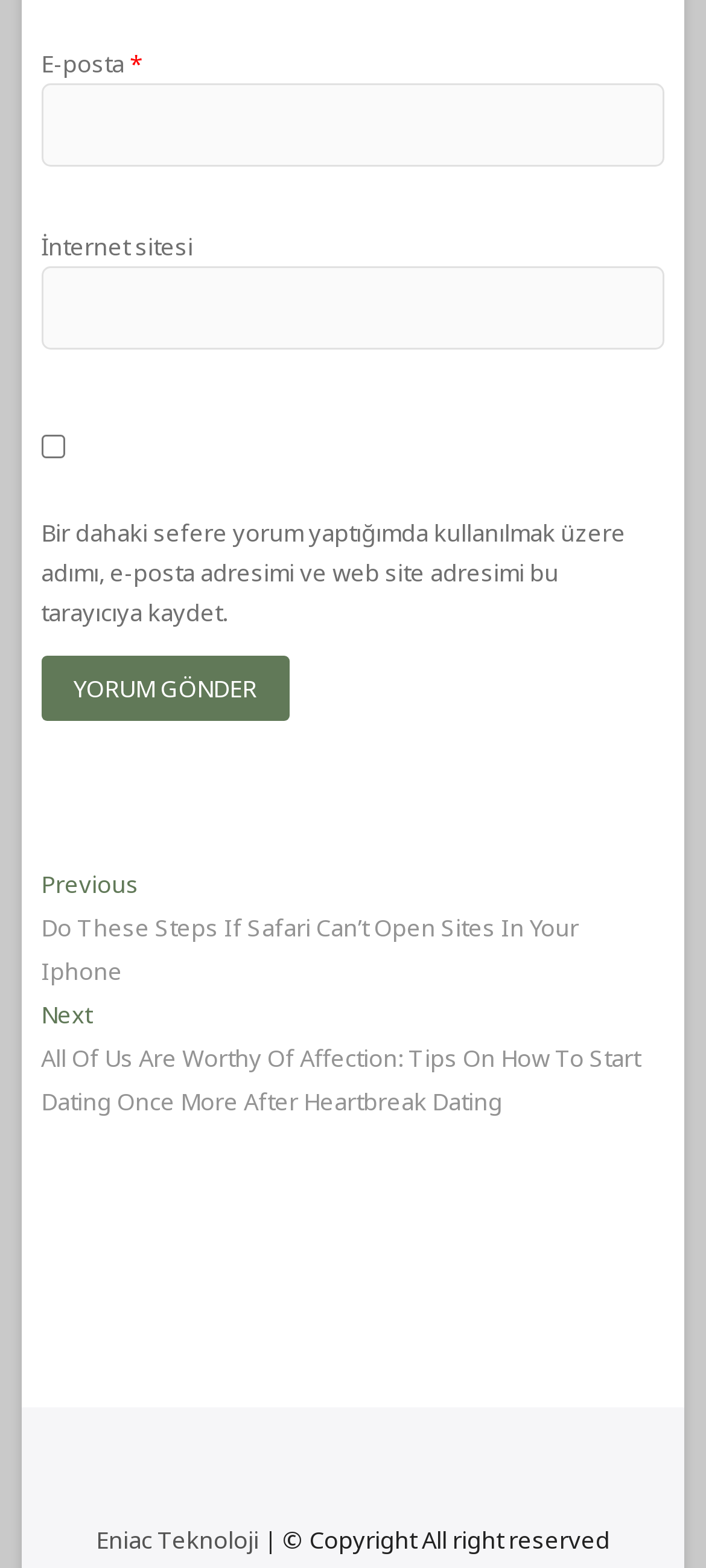By analyzing the image, answer the following question with a detailed response: How many input fields are required?

There are two input fields, one for email and one for website, but only the email field is marked as required. This suggests that users must enter their email address to submit a comment, but entering a website is optional.